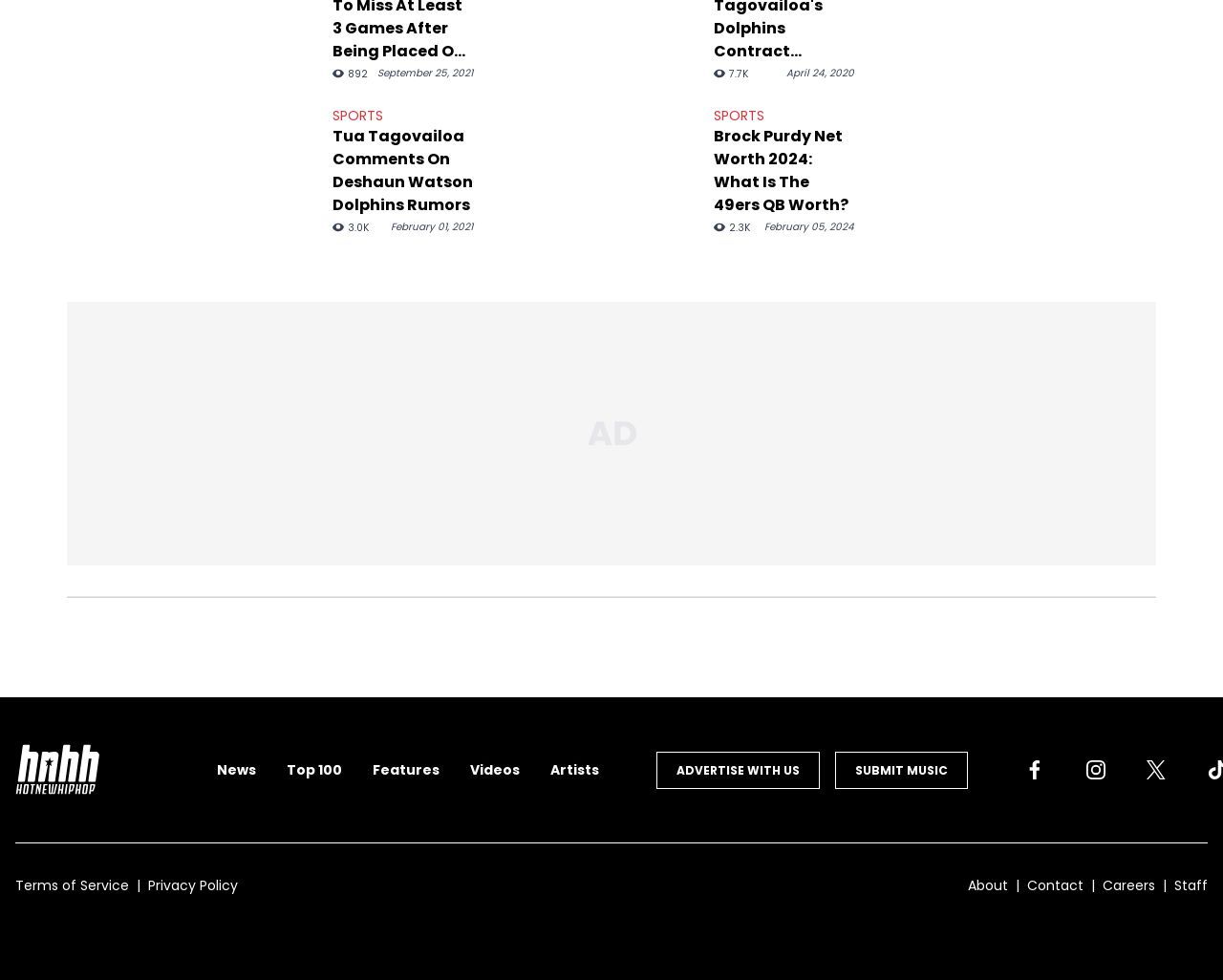Determine the coordinates of the bounding box for the clickable area needed to execute this instruction: "Click on the 'SPORTS' link".

[0.272, 0.108, 0.387, 0.127]